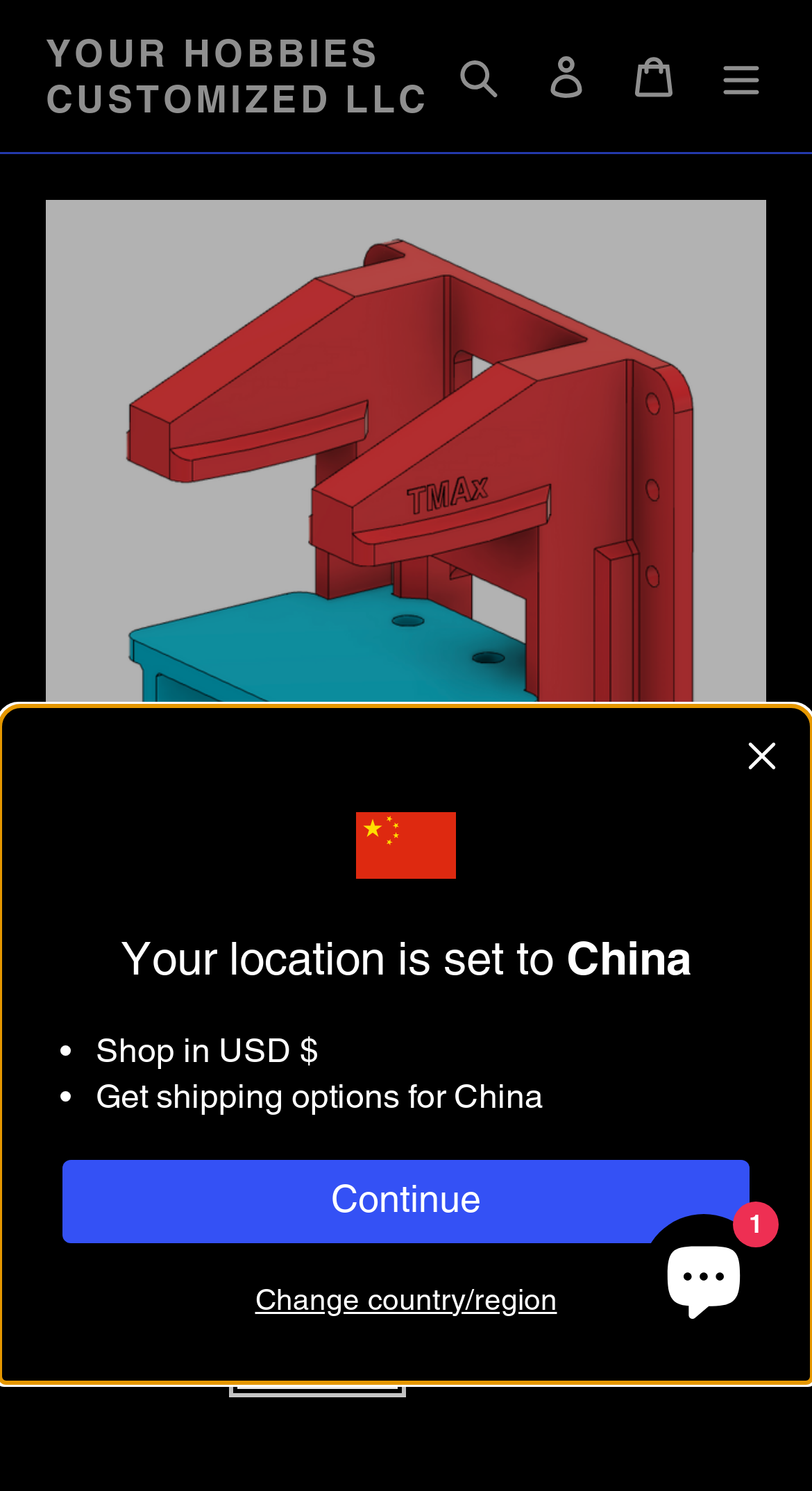Please mark the bounding box coordinates of the area that should be clicked to carry out the instruction: "dismiss the location notification".

[0.918, 0.496, 0.959, 0.527]